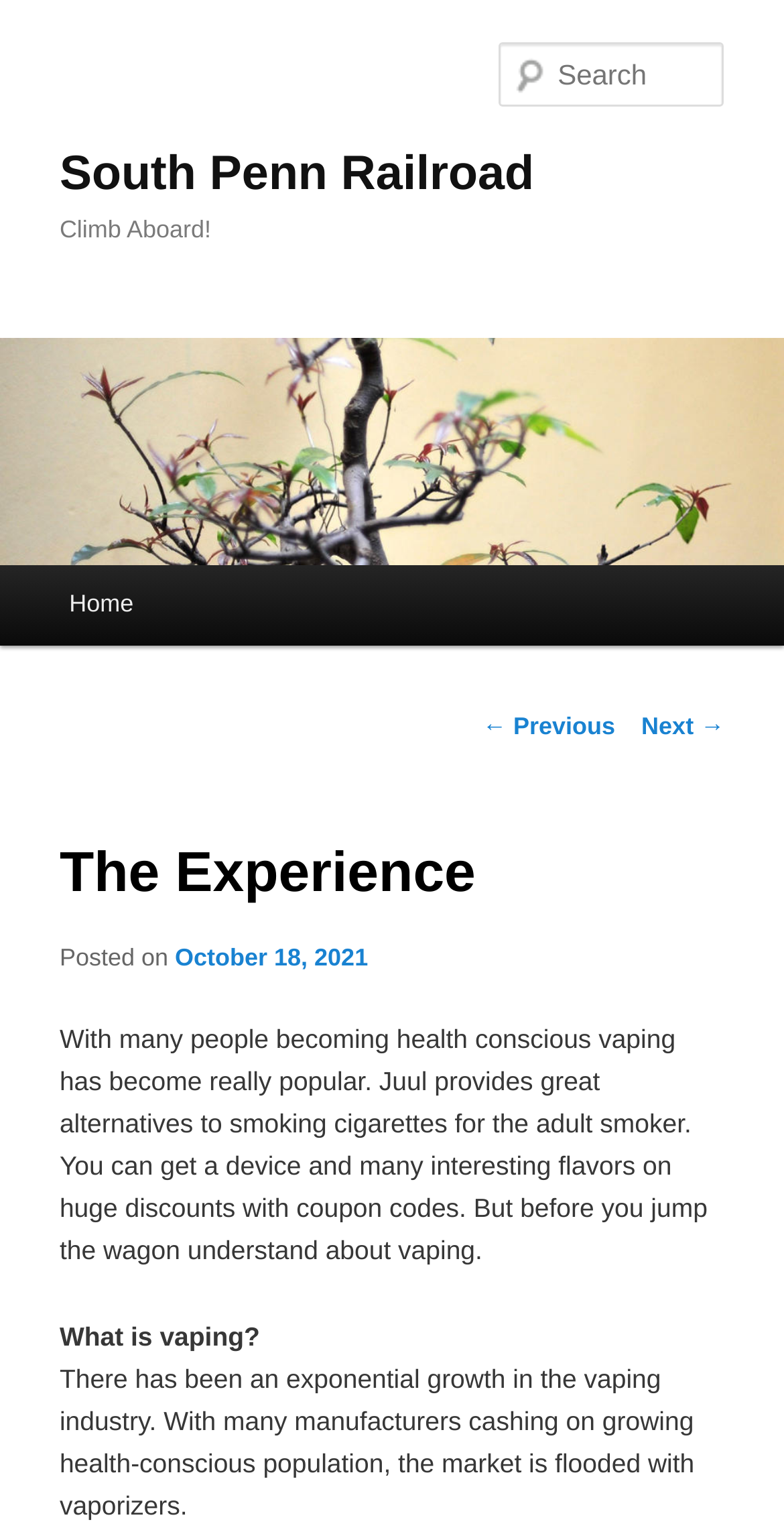Identify the bounding box coordinates of the specific part of the webpage to click to complete this instruction: "Read the 'The Experience' heading".

[0.076, 0.518, 0.924, 0.611]